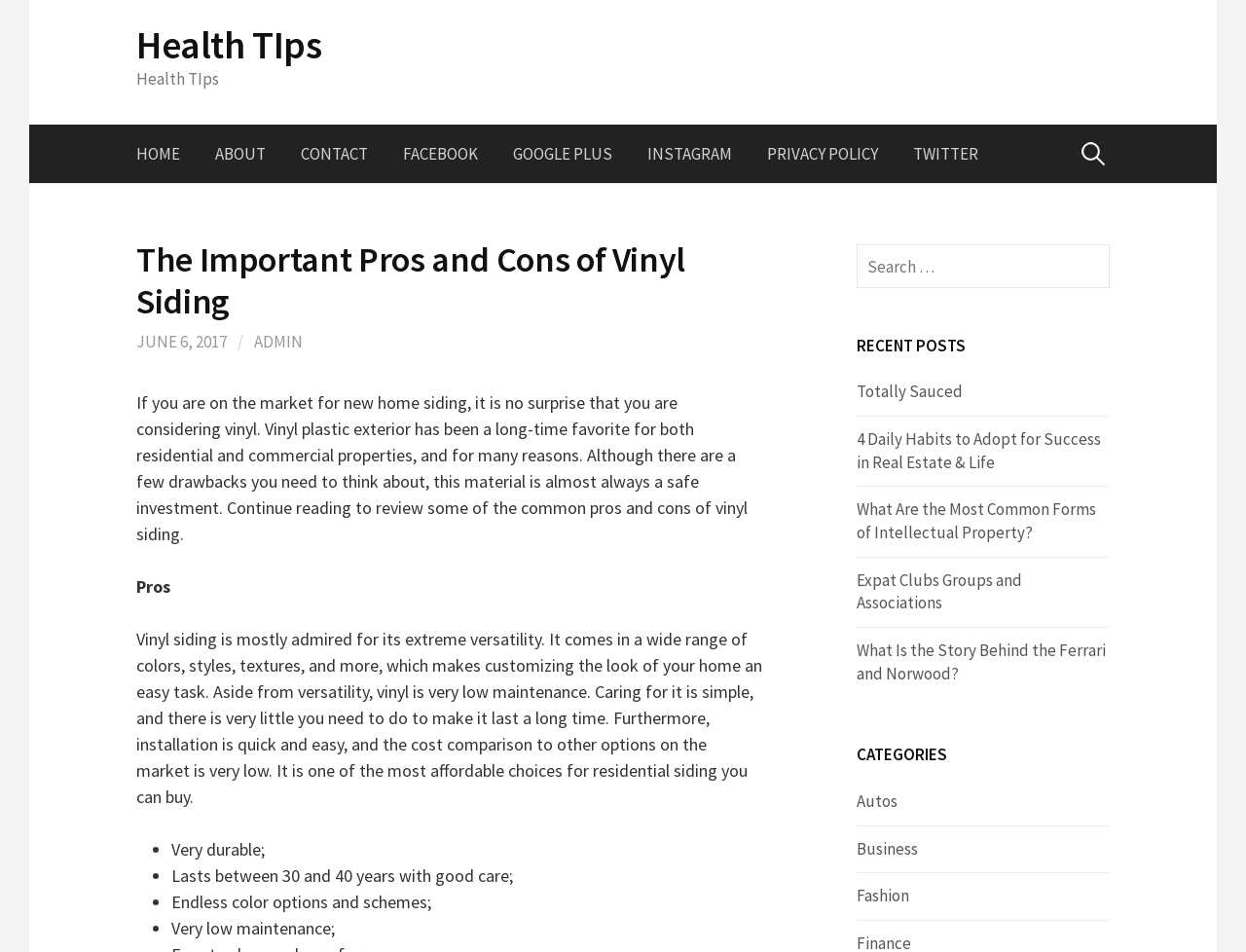Identify the bounding box coordinates for the element that needs to be clicked to fulfill this instruction: "Go to HOME page". Provide the coordinates in the format of four float numbers between 0 and 1: [left, top, right, bottom].

[0.109, 0.131, 0.159, 0.192]